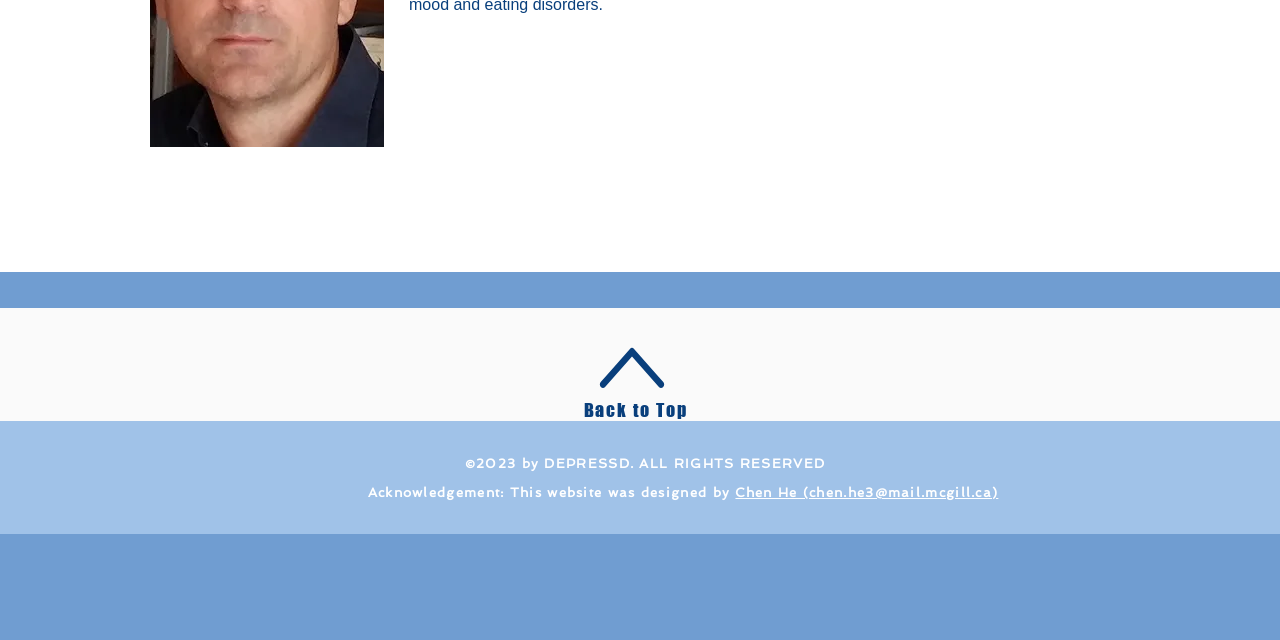Extract the bounding box coordinates of the UI element described: "Back to Top". Provide the coordinates in the format [left, top, right, bottom] with values ranging from 0 to 1.

[0.456, 0.623, 0.537, 0.658]